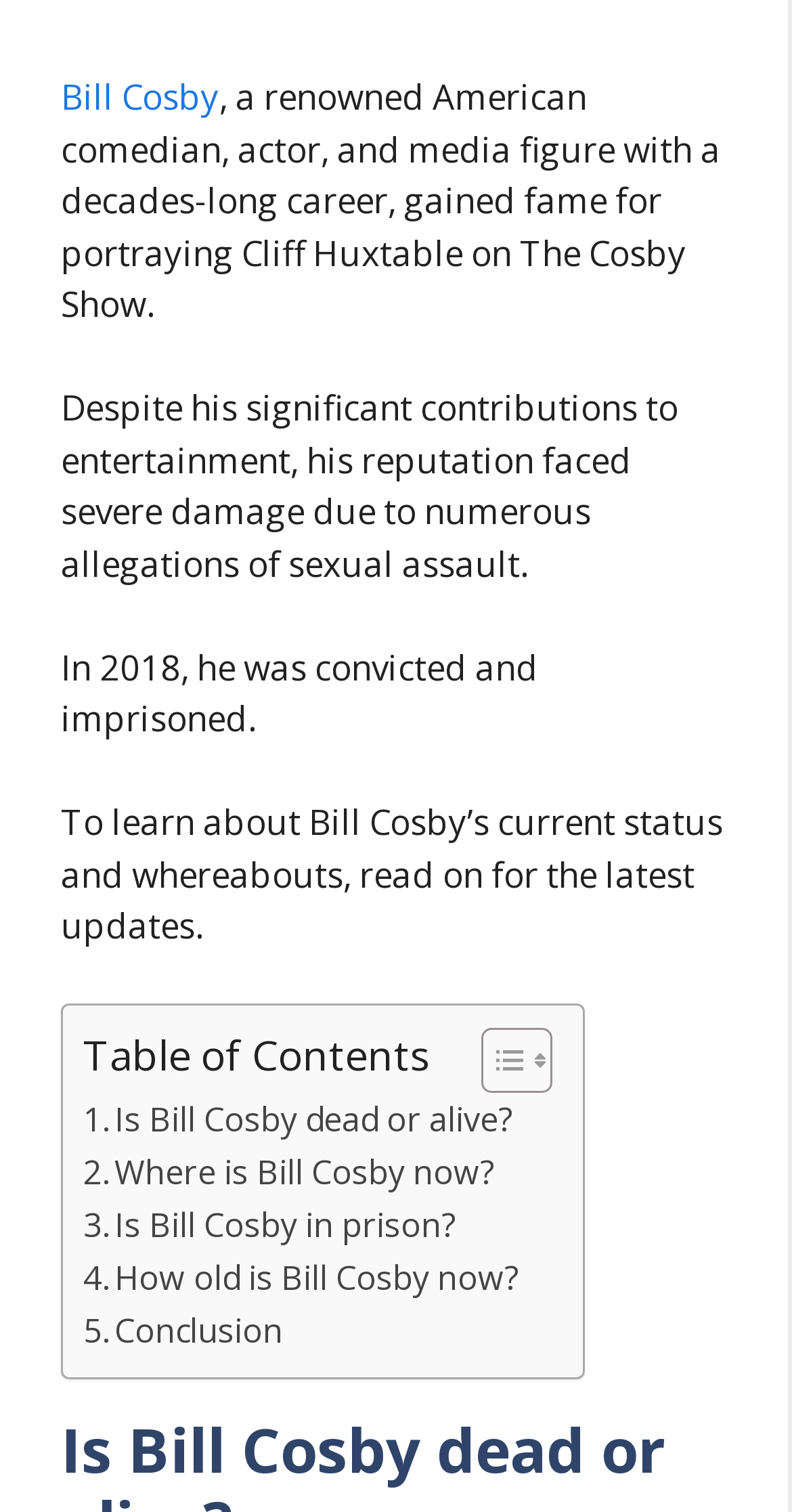What is the topic of the webpage?
Please give a detailed and elaborate answer to the question based on the image.

Based on the webpage content, the topic appears to be Bill Cosby's current status and whereabouts, as indicated by the text 'To learn about Bill Cosby’s current status and whereabouts, read on for the latest updates'.